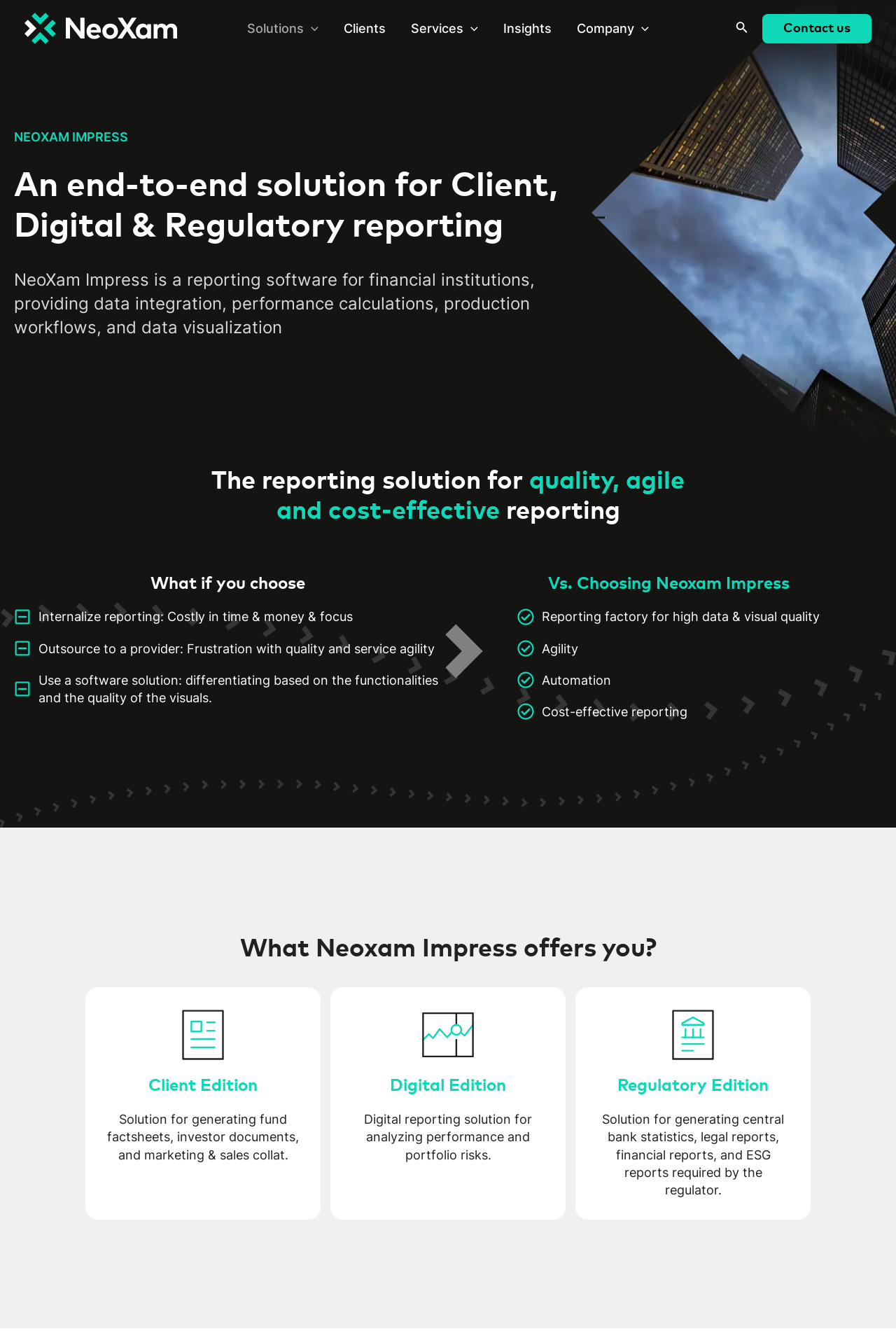Please identify the bounding box coordinates of the clickable area that will fulfill the following instruction: "Contact us". The coordinates should be in the format of four float numbers between 0 and 1, i.e., [left, top, right, bottom].

[0.851, 0.01, 0.973, 0.032]